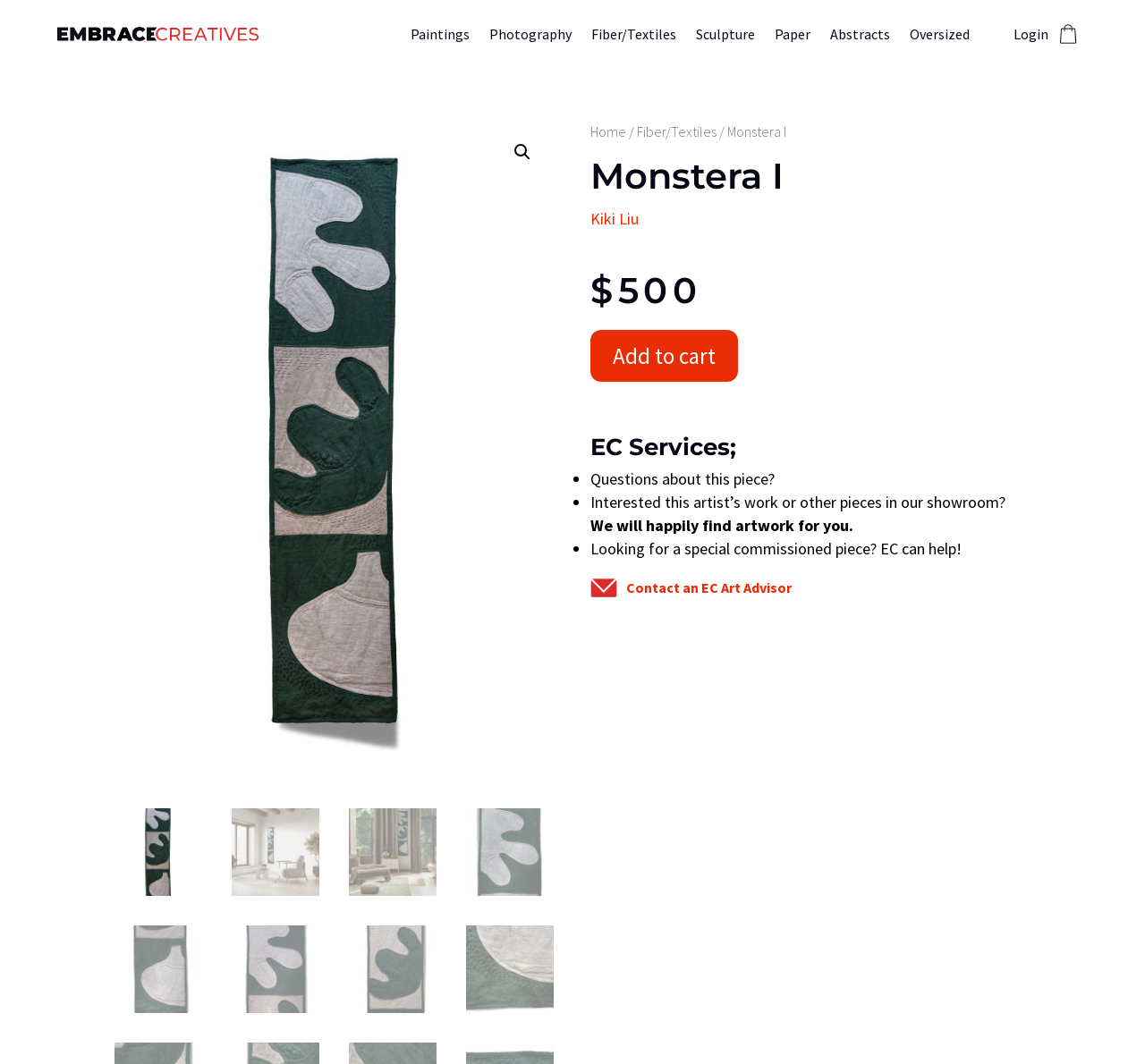Explain in detail what you observe on this webpage.

This webpage appears to be an online art marketplace, specifically showcasing a piece of art titled "Monstera I" by Kiki Liu. At the top of the page, there is a navigation menu with links to different art categories, including Paintings, Photography, Fiber/Textiles, and more. 

Below the navigation menu, there is a large image of the artwork "Monstera I", which is a linen and cotton piece. To the right of the image, there is a smaller image of the artwork in a different scene. 

Underneath the images, there is a breadcrumb navigation section that shows the current location of the page, with links to the home page, Fiber/Textiles category, and the current artwork. 

The artwork's title, "Monstera I", is displayed in a large heading, followed by the artist's name, Kiki Liu. The price of the artwork, $500, is displayed below. There is an "Add to cart" button next to the price. 

Further down the page, there is a section that provides alternative options for the artwork, with a text box to input specific requests. 

The page also includes a section titled "EC Services", which lists various services offered by the website, including answering questions about the artwork, finding artwork for customers, and commissioning special pieces. There are links to contact an EC Art Advisor for more information. 

At the bottom of the page, there are several small images, likely representing social media links or other website features.